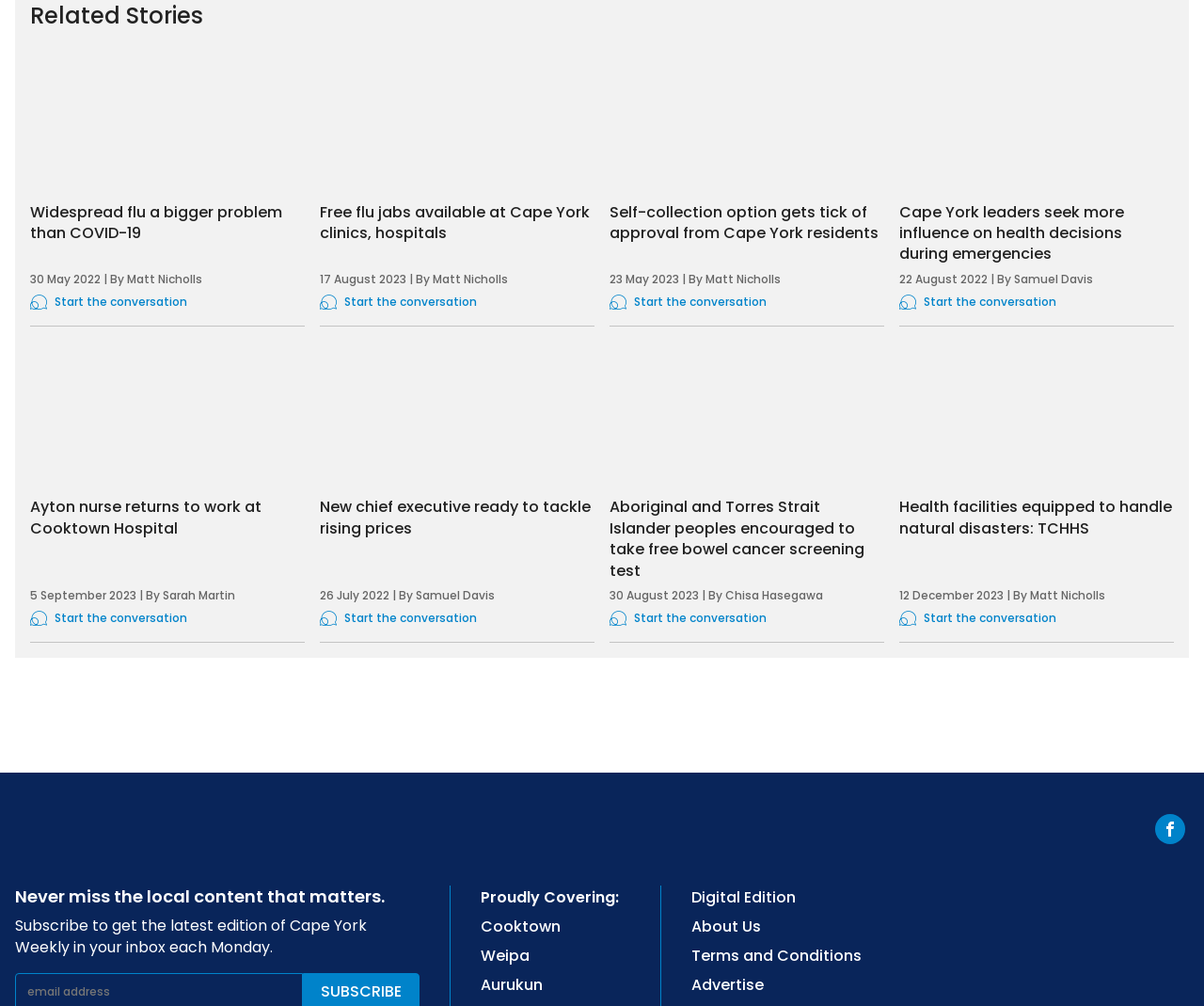Give the bounding box coordinates for this UI element: "Sarah Martin". The coordinates should be four float numbers between 0 and 1, arranged as [left, top, right, bottom].

[0.135, 0.584, 0.195, 0.6]